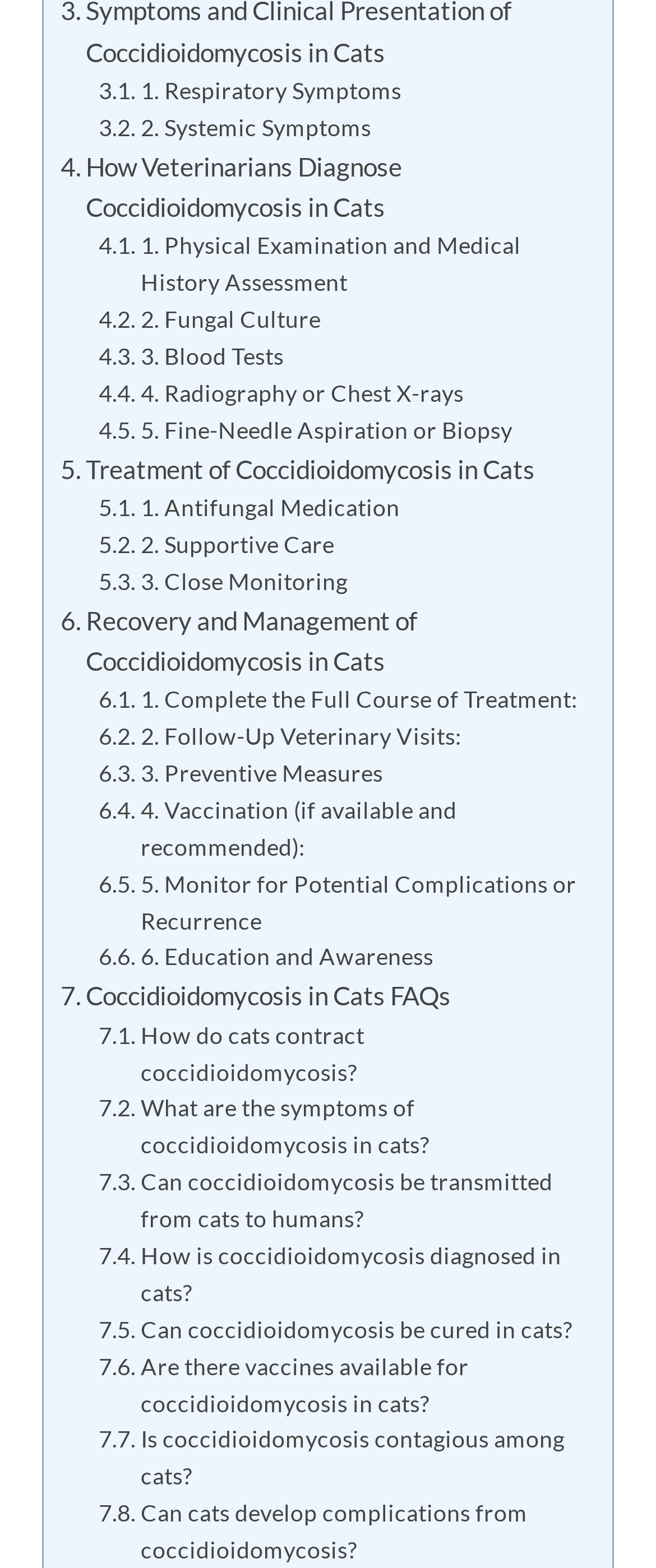What is the first respiratory symptom mentioned?
Based on the visual content, answer with a single word or a brief phrase.

1. Respiratory Symptoms